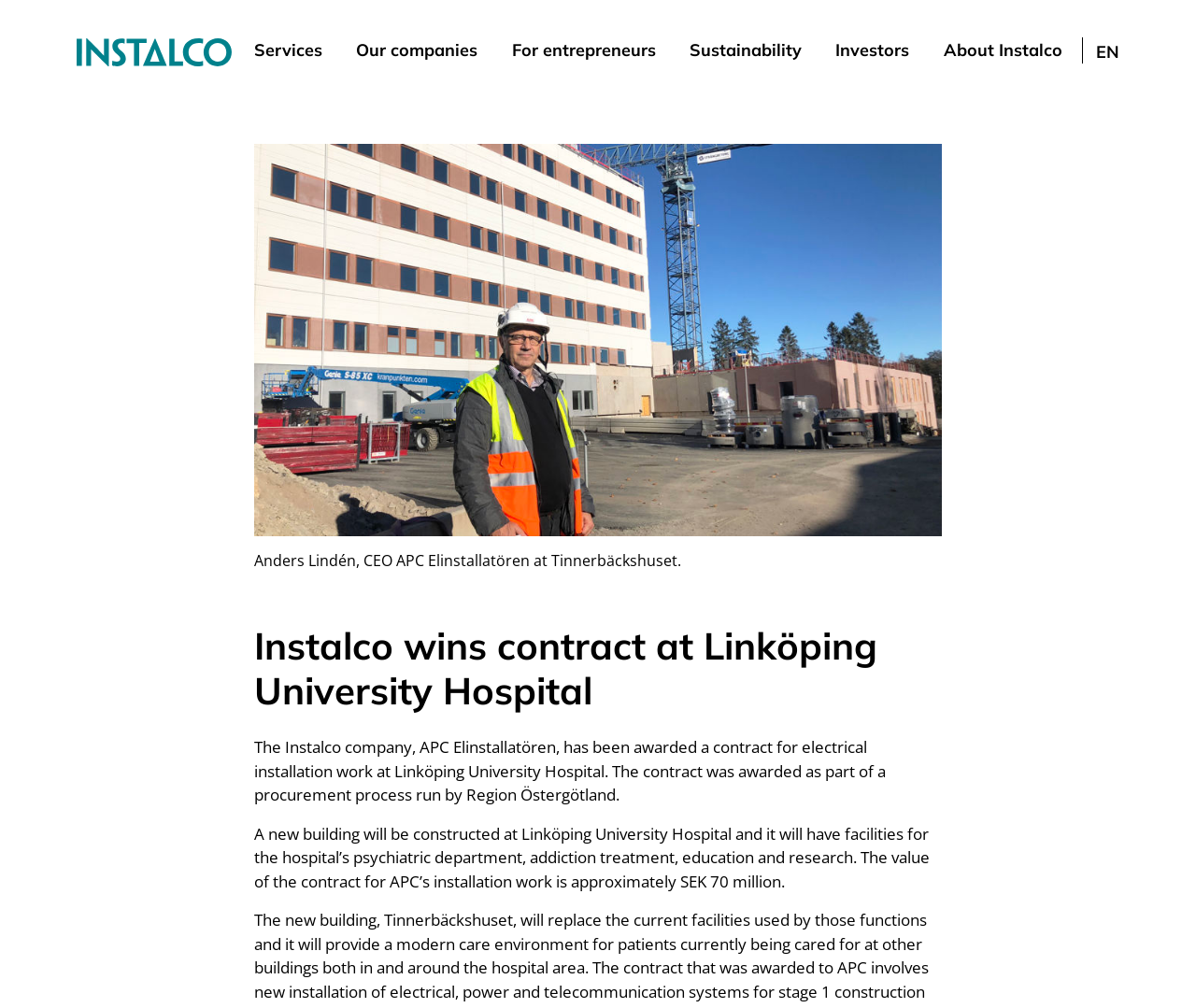Determine the bounding box coordinates of the region that needs to be clicked to achieve the task: "View About Instalco page".

[0.789, 0.037, 0.888, 0.091]